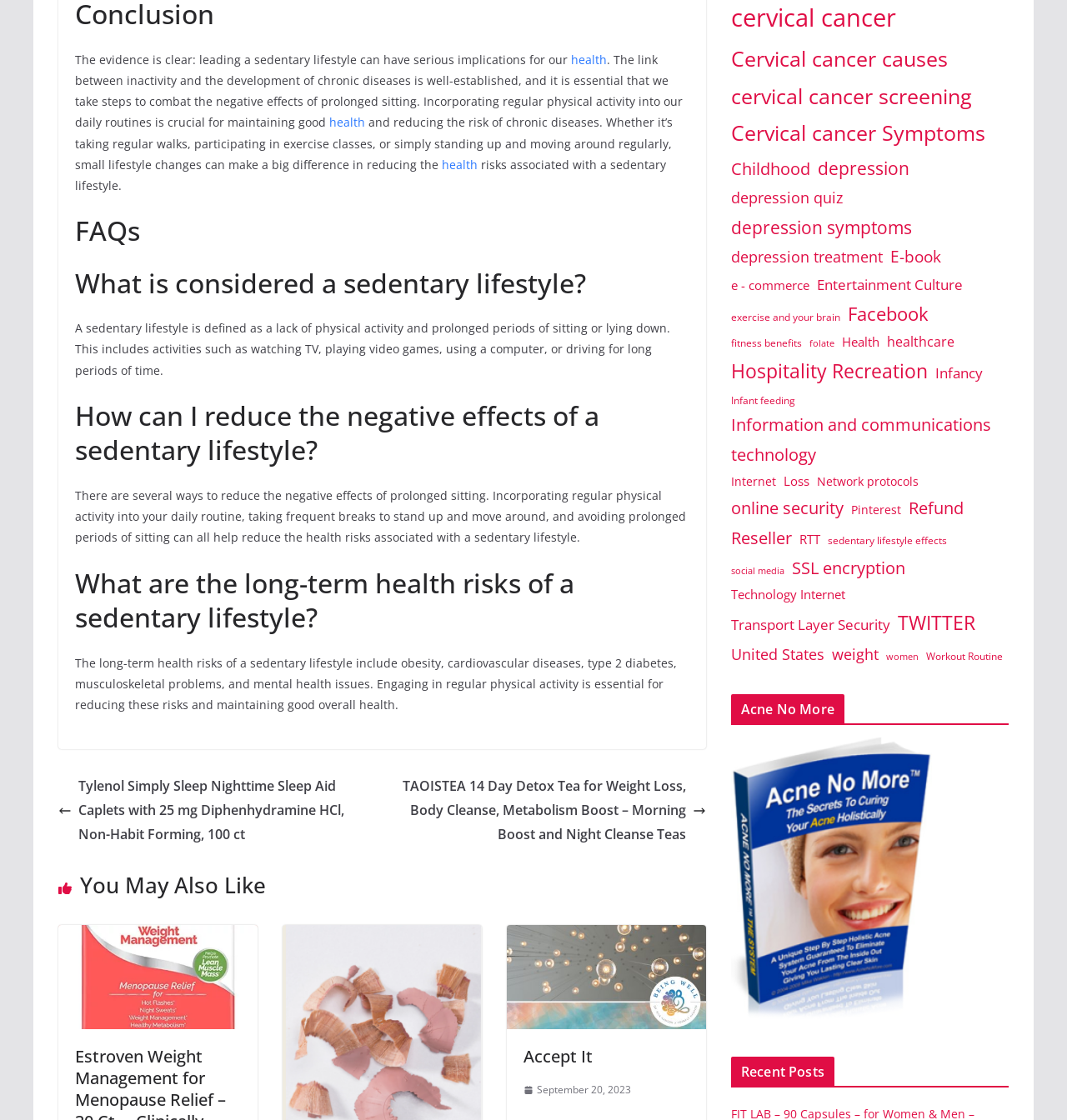Locate the bounding box coordinates of the element you need to click to accomplish the task described by this instruction: "Explore the 'sedentary lifestyle effects' topic".

[0.776, 0.475, 0.888, 0.491]